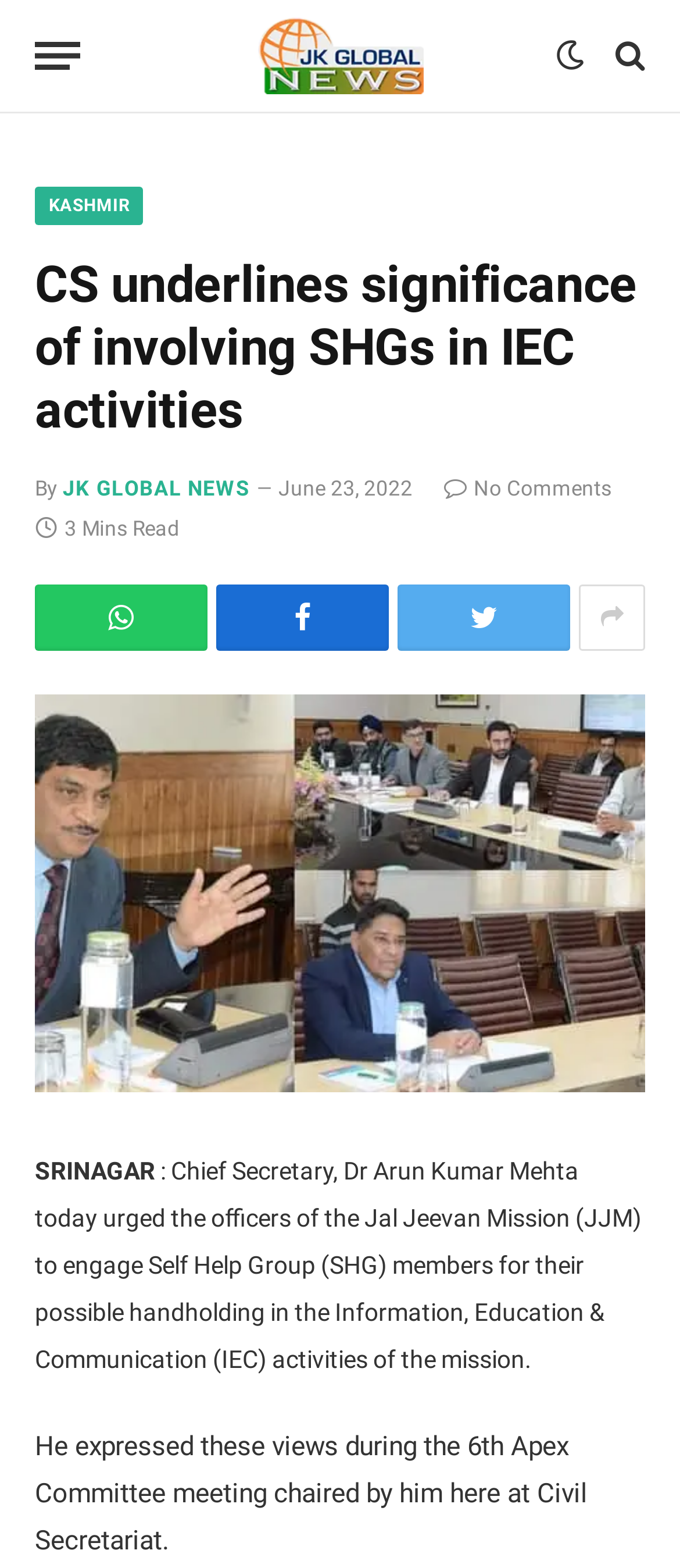Identify the bounding box coordinates of the region that needs to be clicked to carry out this instruction: "Share this article". Provide these coordinates as four float numbers ranging from 0 to 1, i.e., [left, top, right, bottom].

[0.653, 0.304, 0.899, 0.319]